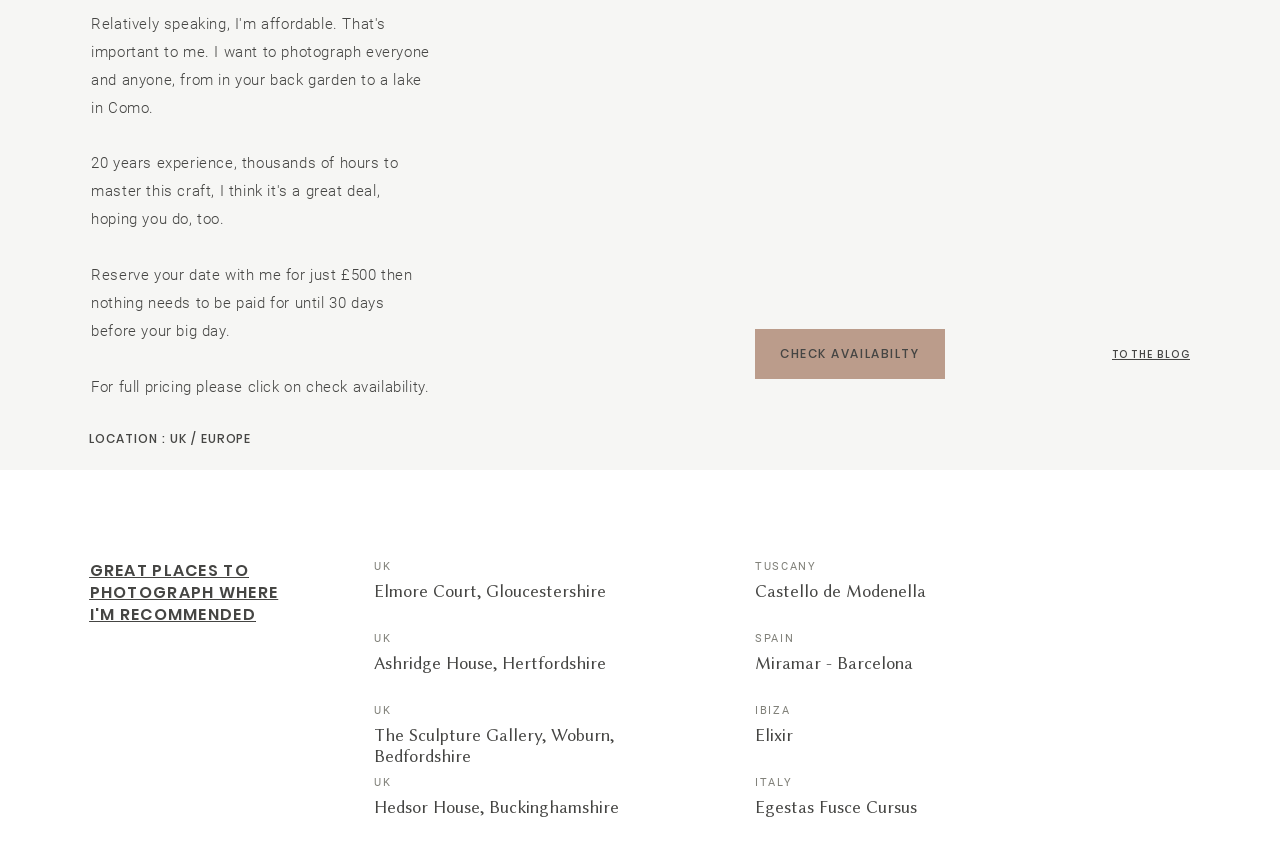Using the element description check availabilty, predict the bounding box coordinates for the UI element. Provide the coordinates in (top-left x, top-left y, bottom-right x, bottom-right y) format with values ranging from 0 to 1.

[0.59, 0.381, 0.738, 0.439]